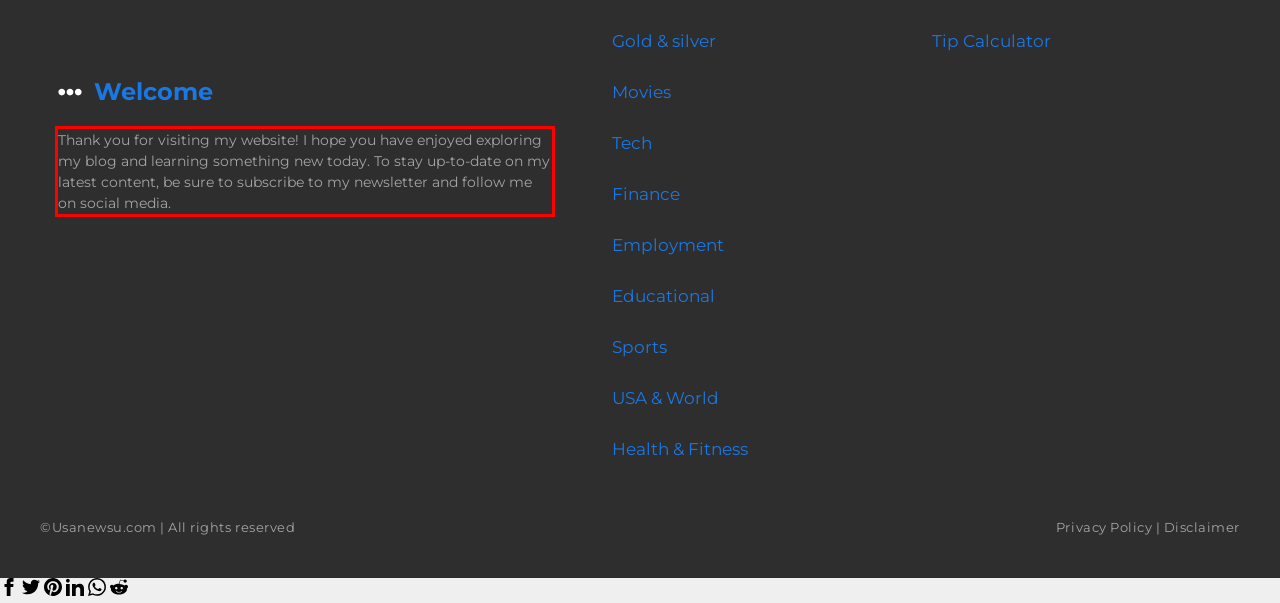Identify and extract the text within the red rectangle in the screenshot of the webpage.

Thank you for visiting my website! I hope you have enjoyed exploring my blog and learning something new today. To stay up-to-date on my latest content, be sure to subscribe to my newsletter and follow me on social media.